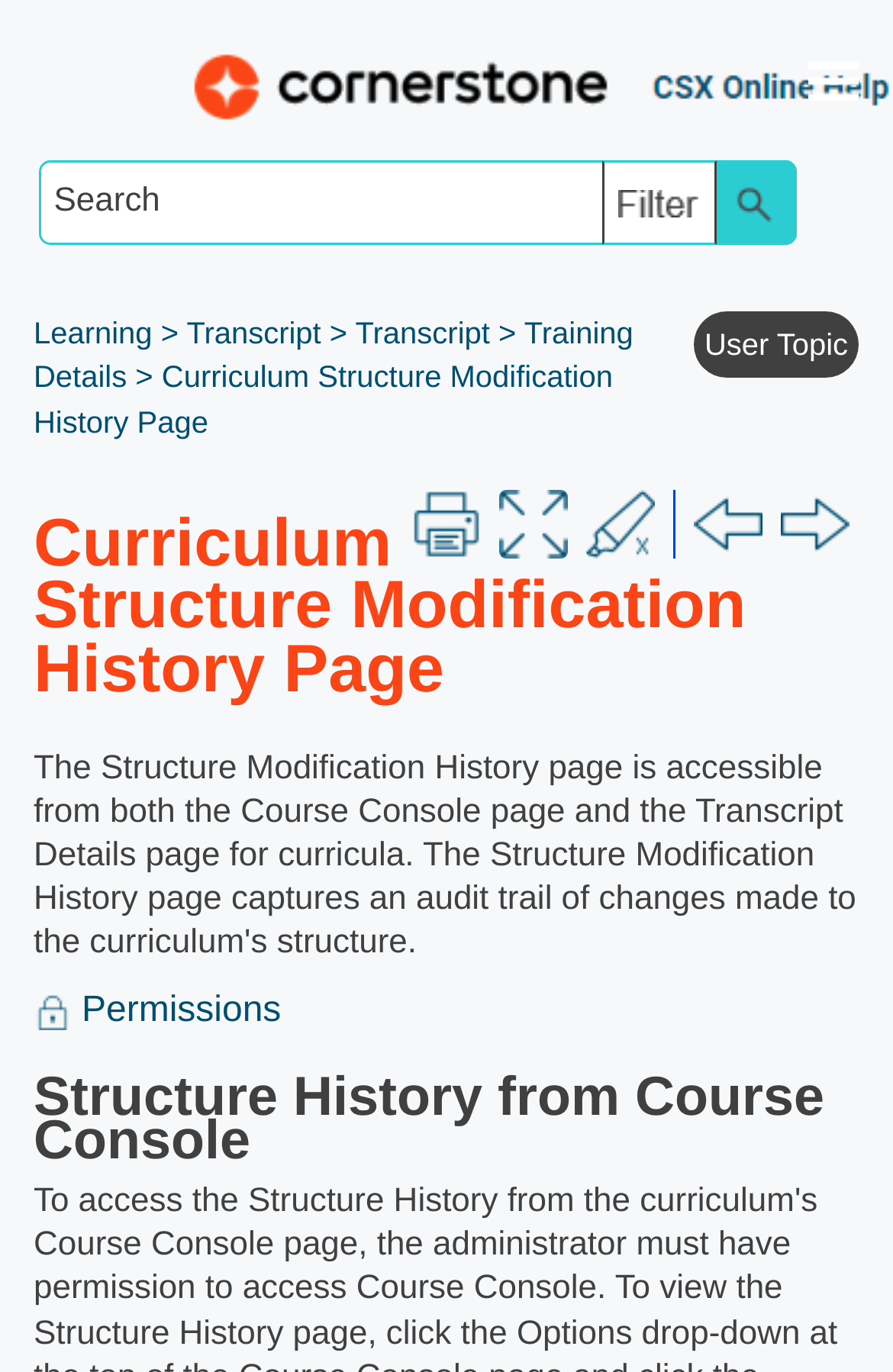Predict the bounding box coordinates of the area that should be clicked to accomplish the following instruction: "Search for something". The bounding box coordinates should consist of four float numbers between 0 and 1, i.e., [left, top, right, bottom].

[0.042, 0.117, 0.892, 0.178]